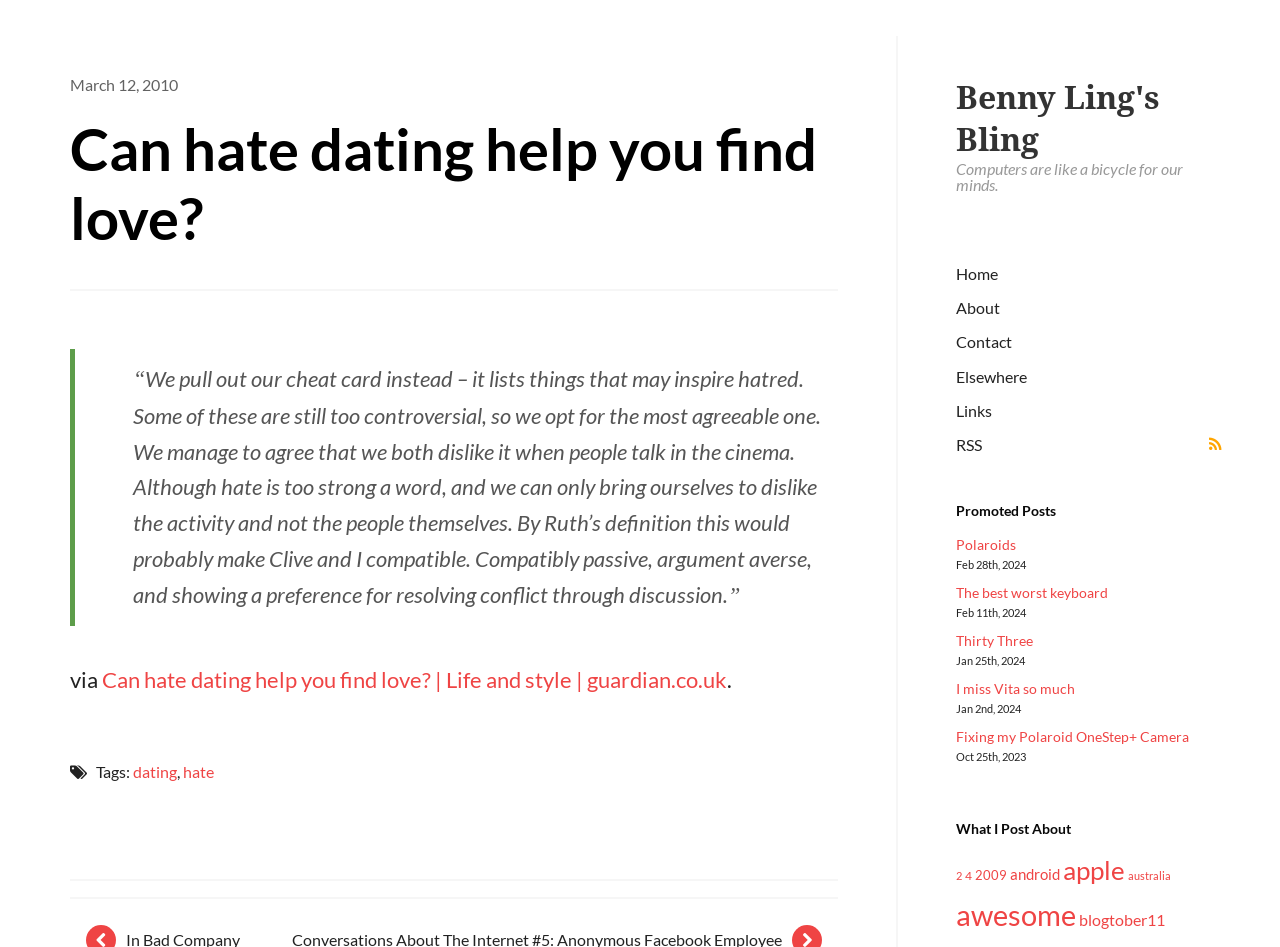Review the image closely and give a comprehensive answer to the question: What is the category of the post 'Can hate dating help you find love?'?

The categories of the post can be found in the link elements at the bottom of the article, which are 'dating' and 'hate'. These are the tags associated with the post.